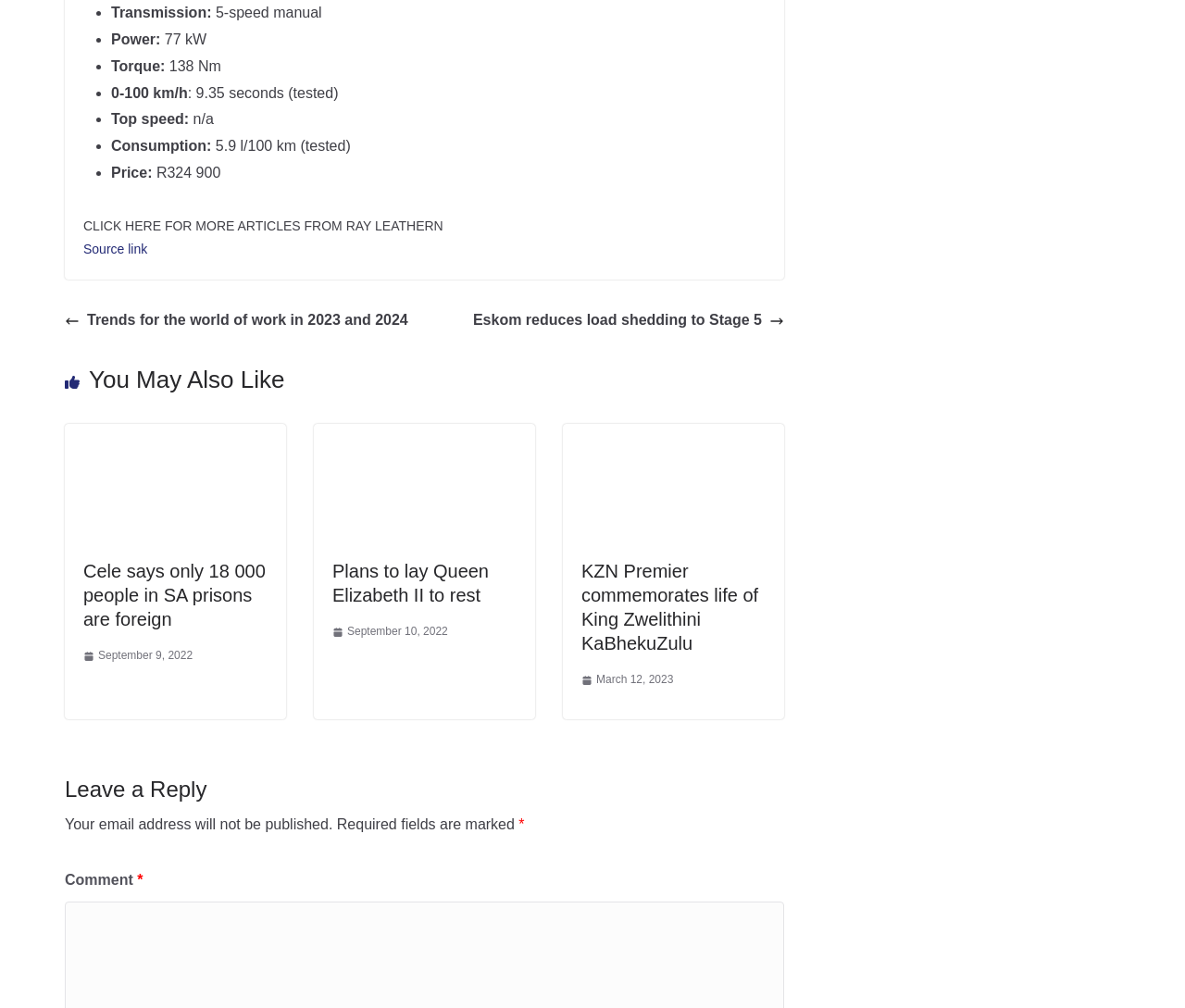What is the top speed of the car?
Refer to the screenshot and respond with a concise word or phrase.

n/a